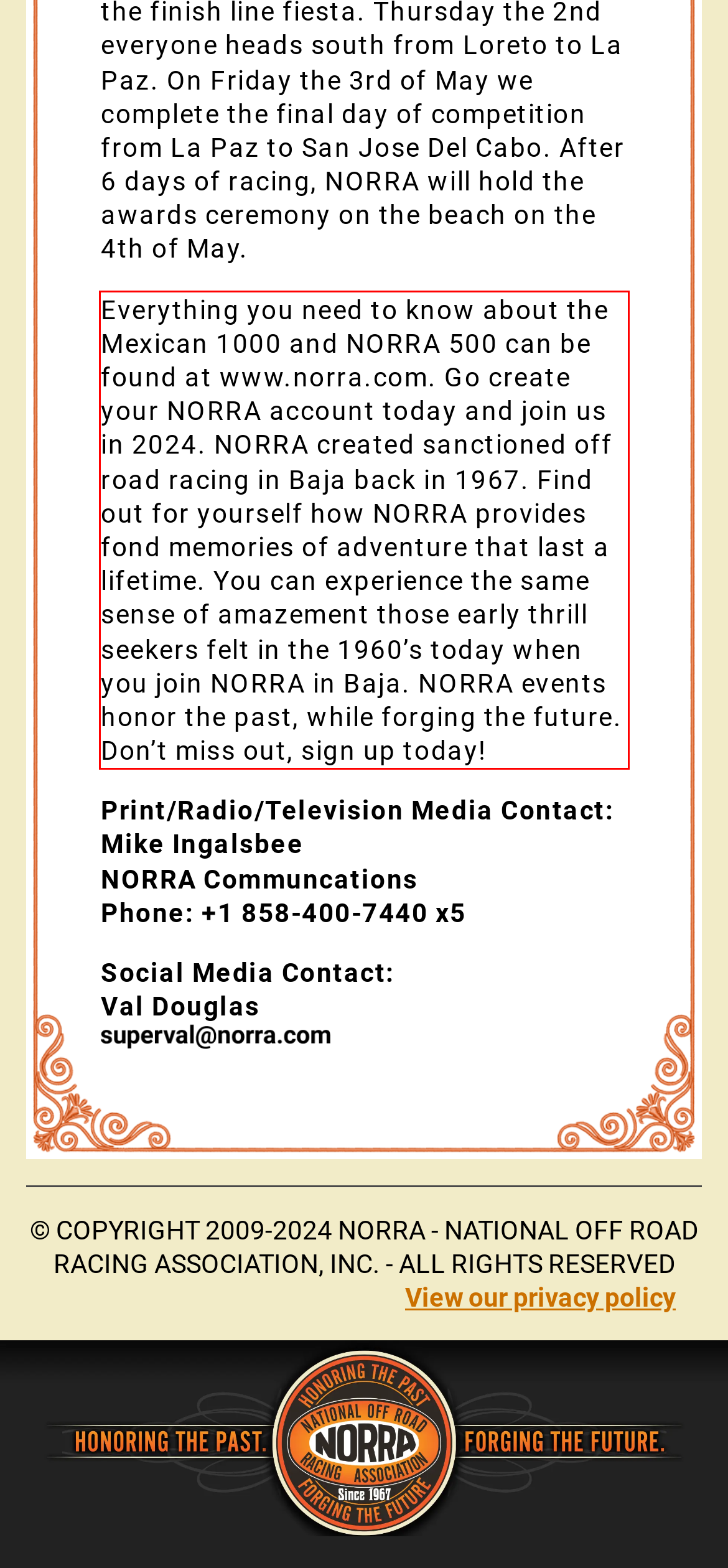In the given screenshot, locate the red bounding box and extract the text content from within it.

Everything you need to know about the Mexican 1000 and NORRA 500 can be found at www.norra.com. Go create your NORRA account today and join us in 2024. NORRA created sanctioned off road racing in Baja back in 1967. Find out for yourself how NORRA provides fond memories of adventure that last a lifetime. You can experience the same sense of amazement those early thrill seekers felt in the 1960’s today when you join NORRA in Baja. NORRA events honor the past, while forging the future. Don’t miss out, sign up today!